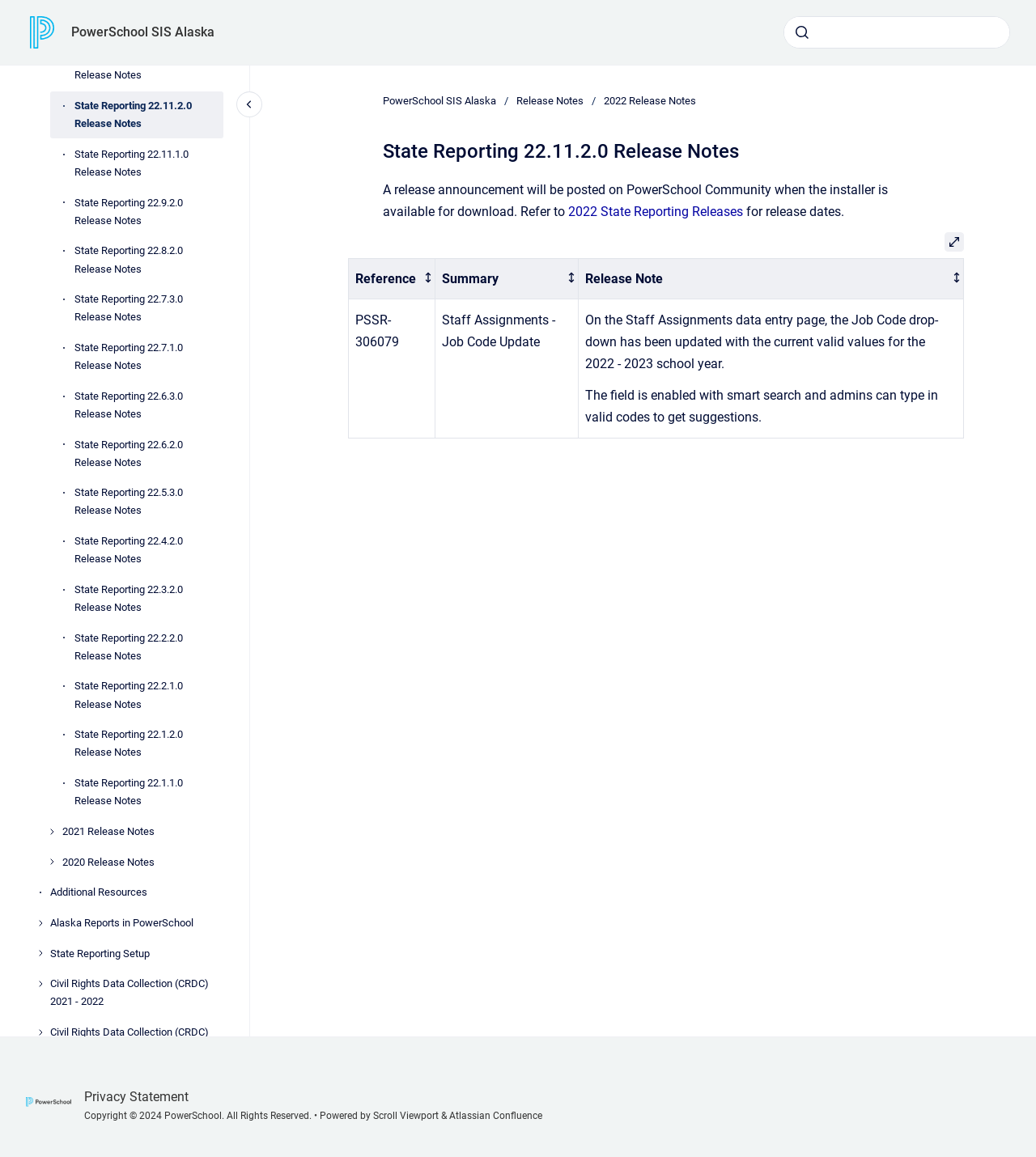What is the current release note being viewed?
Respond with a short answer, either a single word or a phrase, based on the image.

State Reporting 22.11.2.0 Release Notes